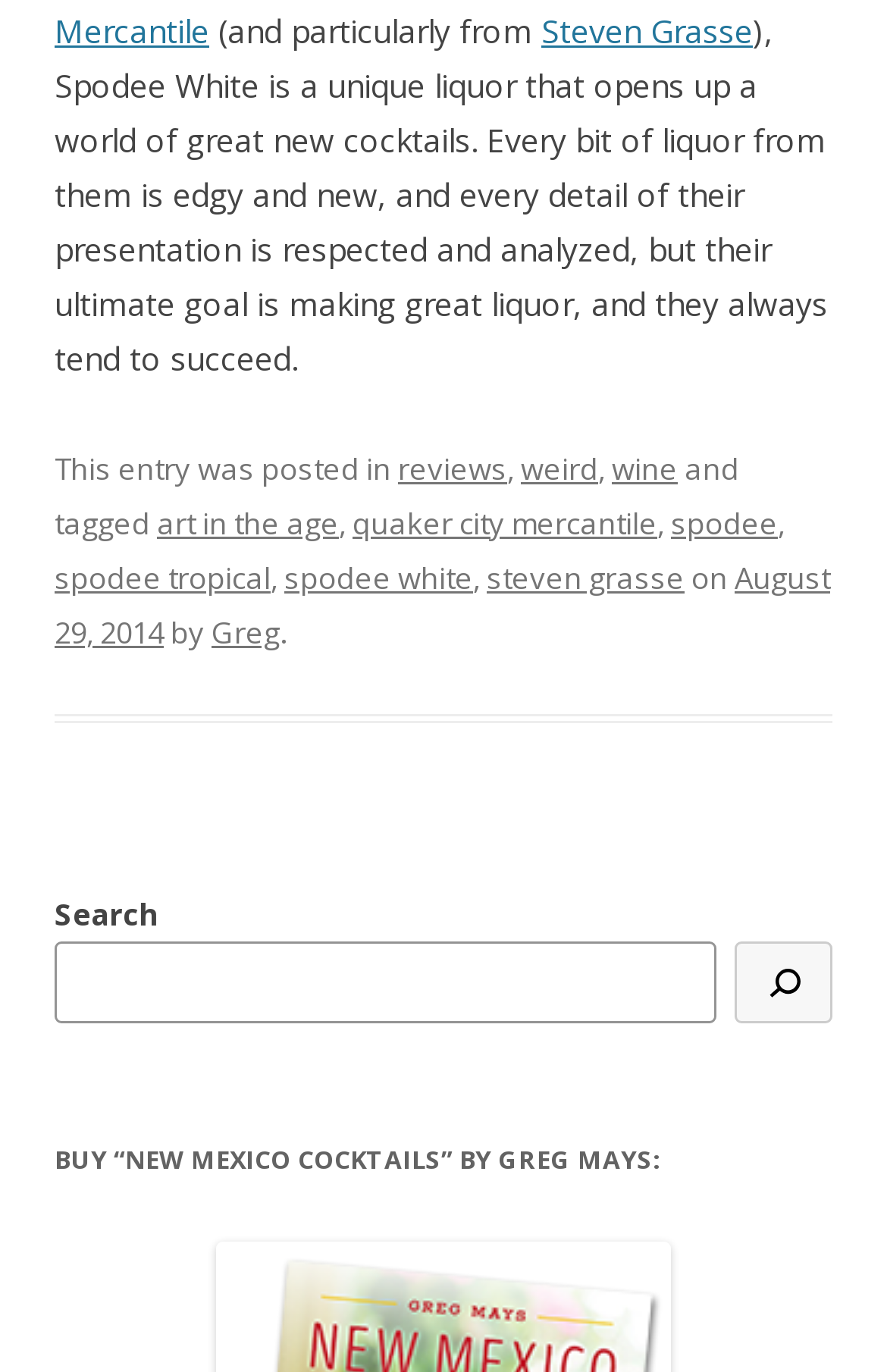What is the name of the book mentioned?
Please respond to the question with as much detail as possible.

The webpage has a heading that mentions a book called 'NEW MEXICO COCKTAILS' by Greg Mays, and it seems to be related to the content of the webpage.